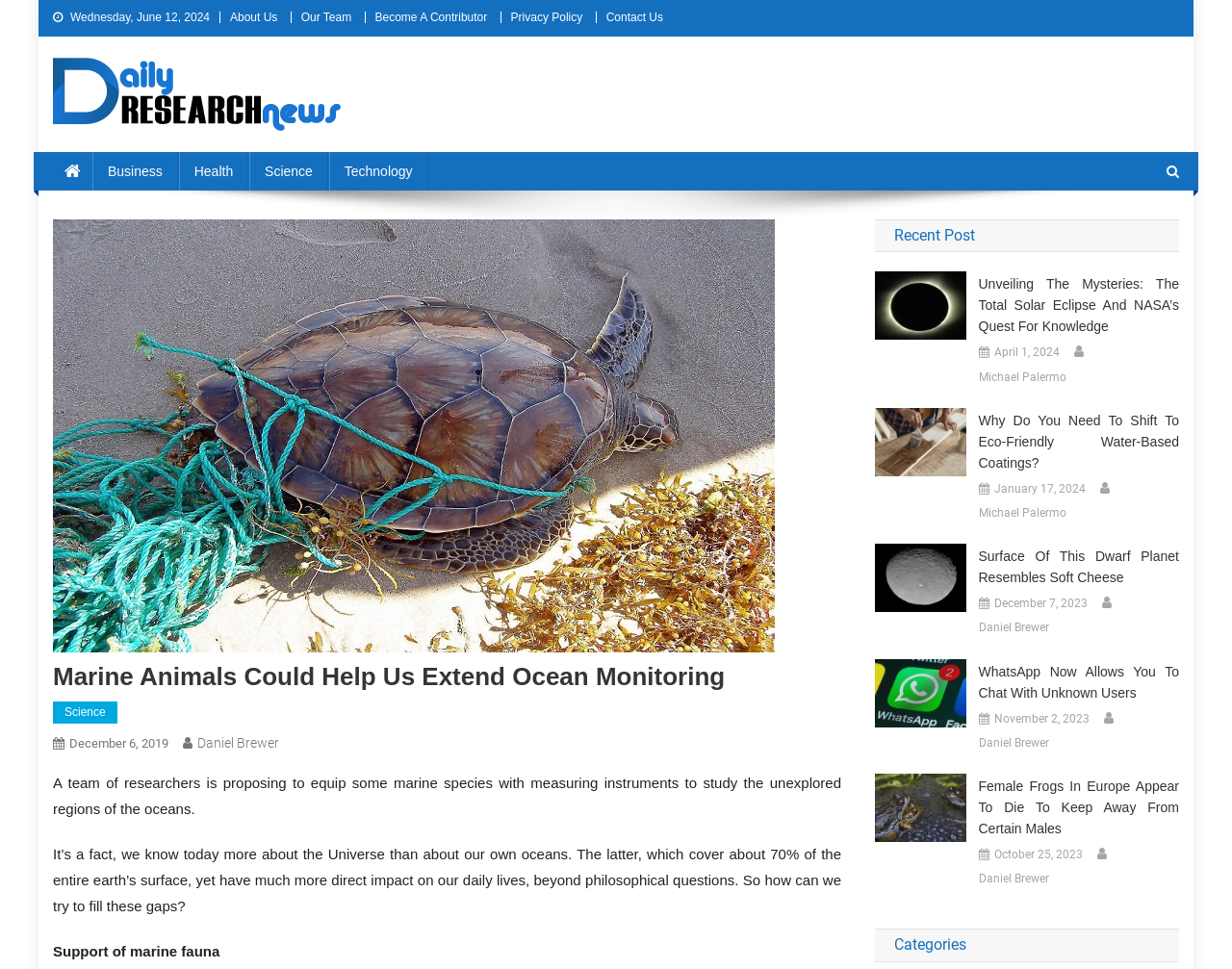From the screenshot, find the bounding box of the UI element matching this description: "April 1, 2024". Supply the bounding box coordinates in the form [left, top, right, bottom], each a float between 0 and 1.

[0.807, 0.354, 0.86, 0.375]